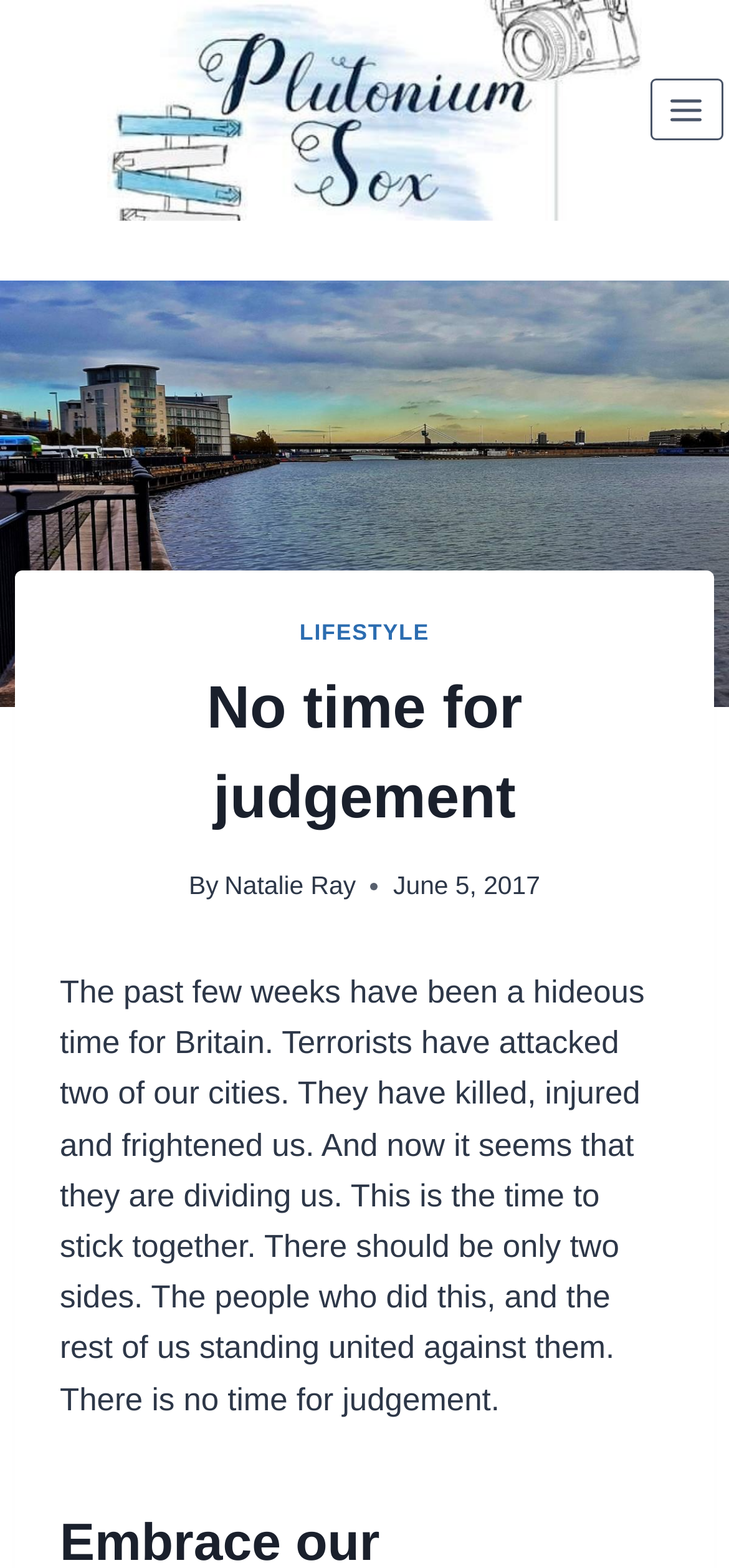What is the main topic of the article?
Carefully analyze the image and provide a detailed answer to the question.

The main topic of the article can be inferred by reading the introductory paragraph, which mentions terrorist attacks in Britain and their impact on the country.